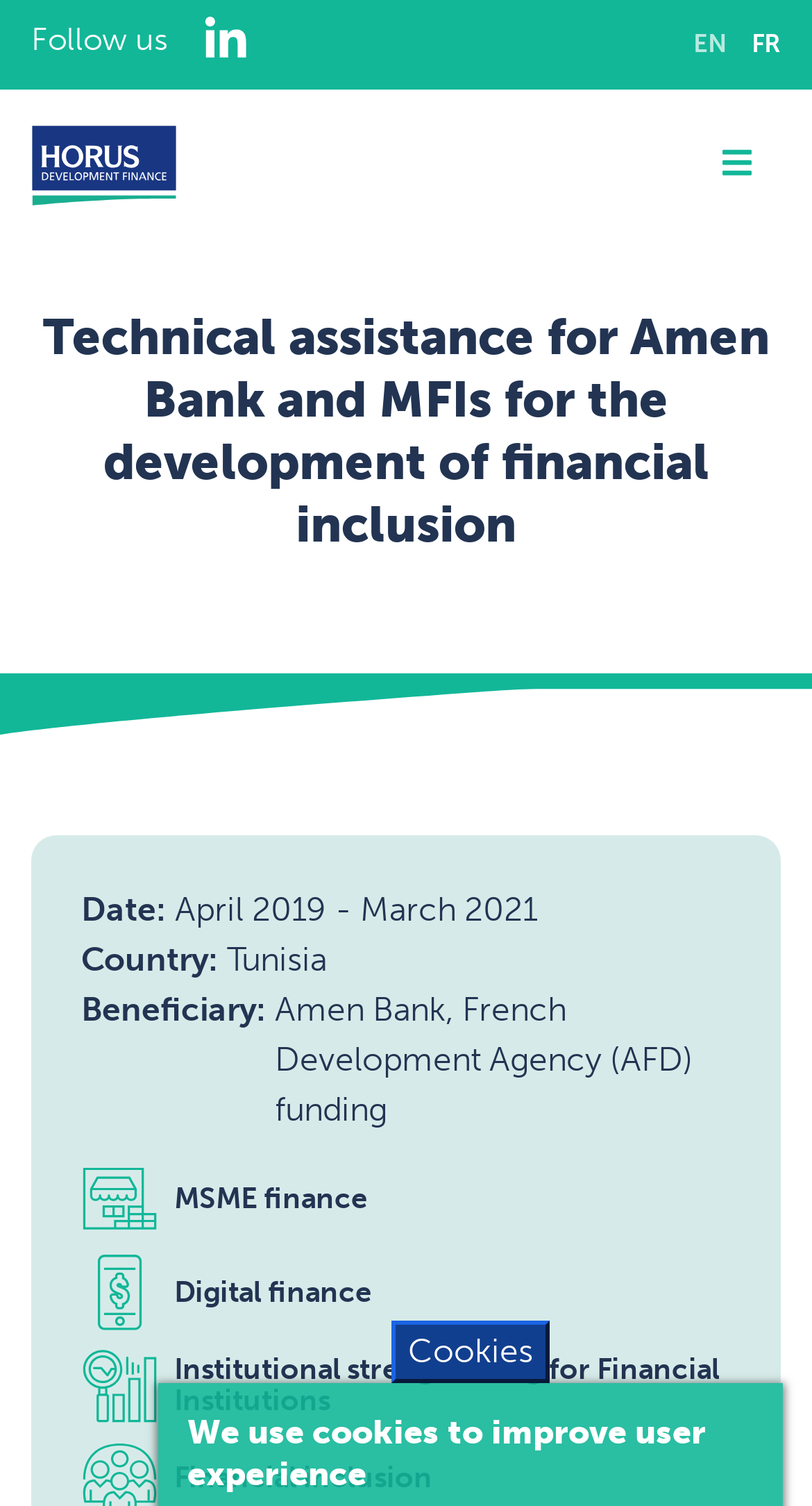Please provide the bounding box coordinates for the element that needs to be clicked to perform the following instruction: "View Institutional strengthening for Financial Institutions". The coordinates should be given as four float numbers between 0 and 1, i.e., [left, top, right, bottom].

[0.123, 0.456, 0.823, 0.475]